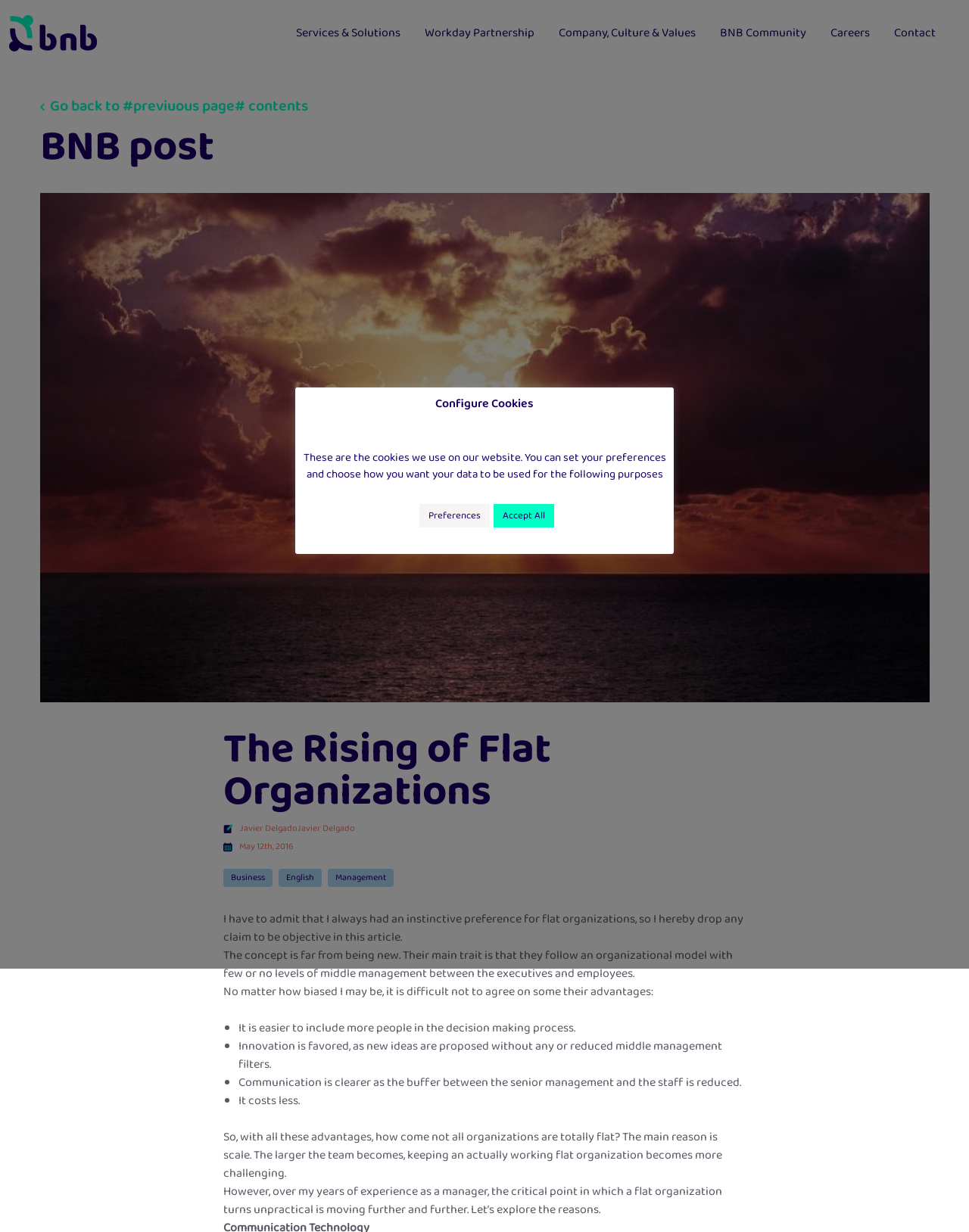Please specify the bounding box coordinates for the clickable region that will help you carry out the instruction: "Click the 'Careers' link".

[0.845, 0.015, 0.91, 0.039]